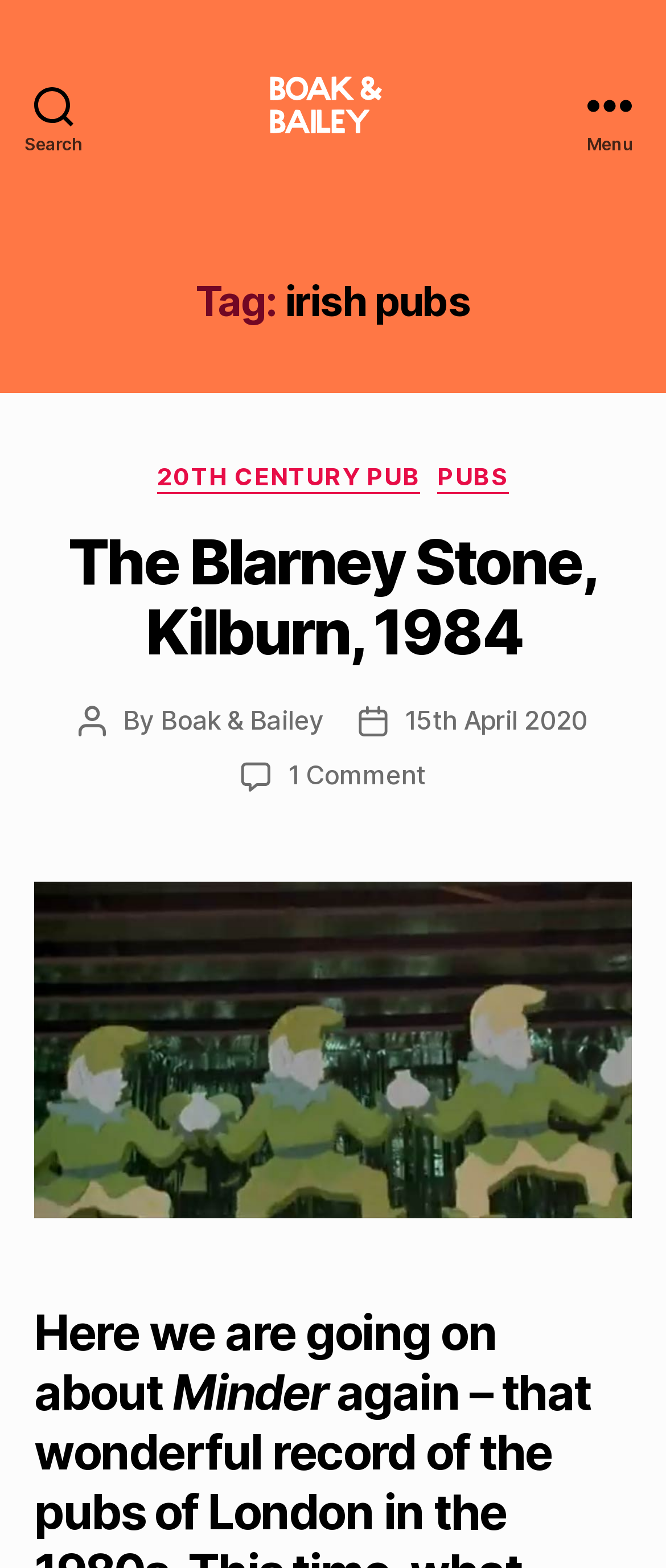Please locate the bounding box coordinates for the element that should be clicked to achieve the following instruction: "Visit Boak & Bailey's homepage". Ensure the coordinates are given as four float numbers between 0 and 1, i.e., [left, top, right, bottom].

[0.397, 0.034, 0.603, 0.1]